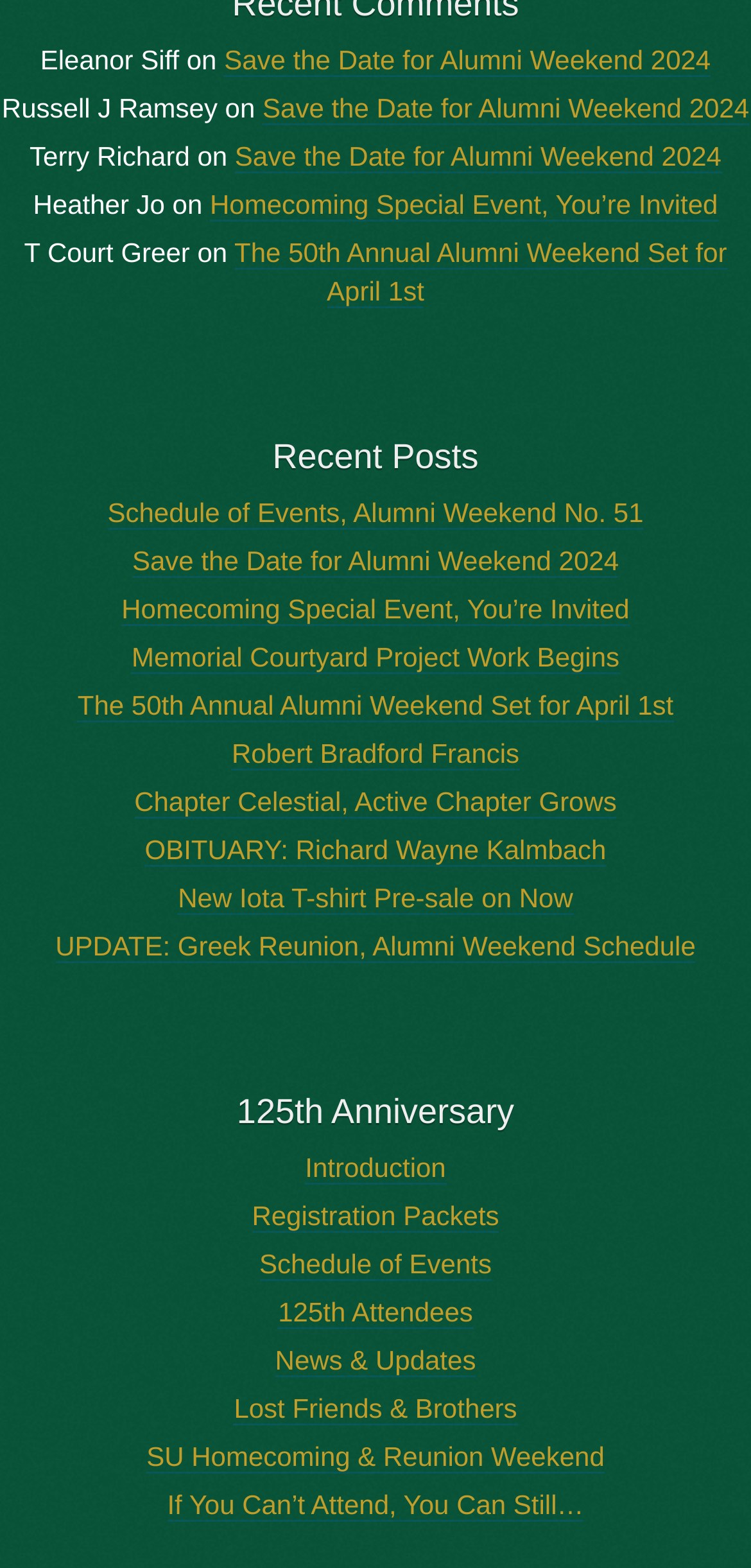How many links are there on the webpage? Analyze the screenshot and reply with just one word or a short phrase.

21